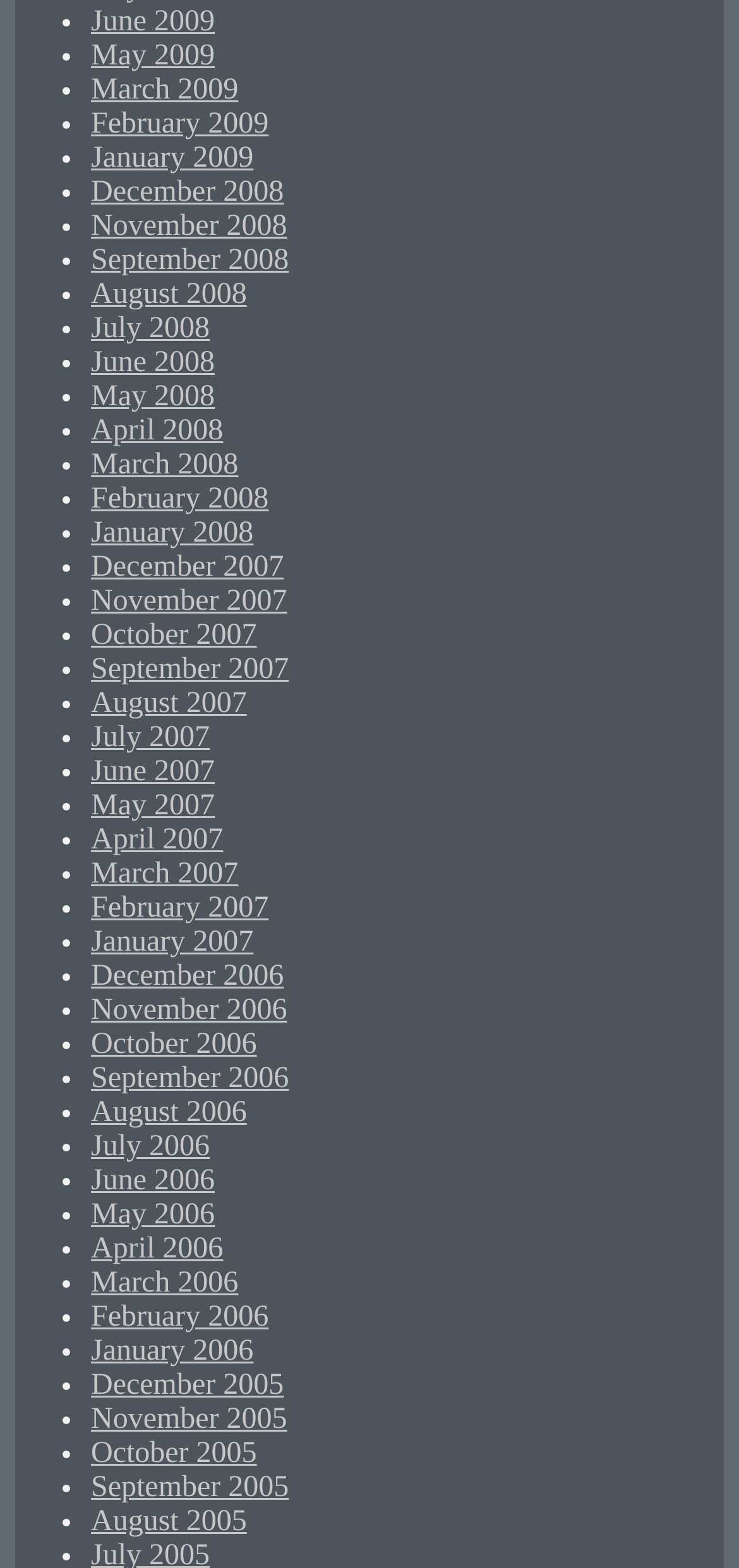Locate the bounding box coordinates of the element's region that should be clicked to carry out the following instruction: "Access August 2006". The coordinates need to be four float numbers between 0 and 1, i.e., [left, top, right, bottom].

[0.123, 0.7, 0.334, 0.72]